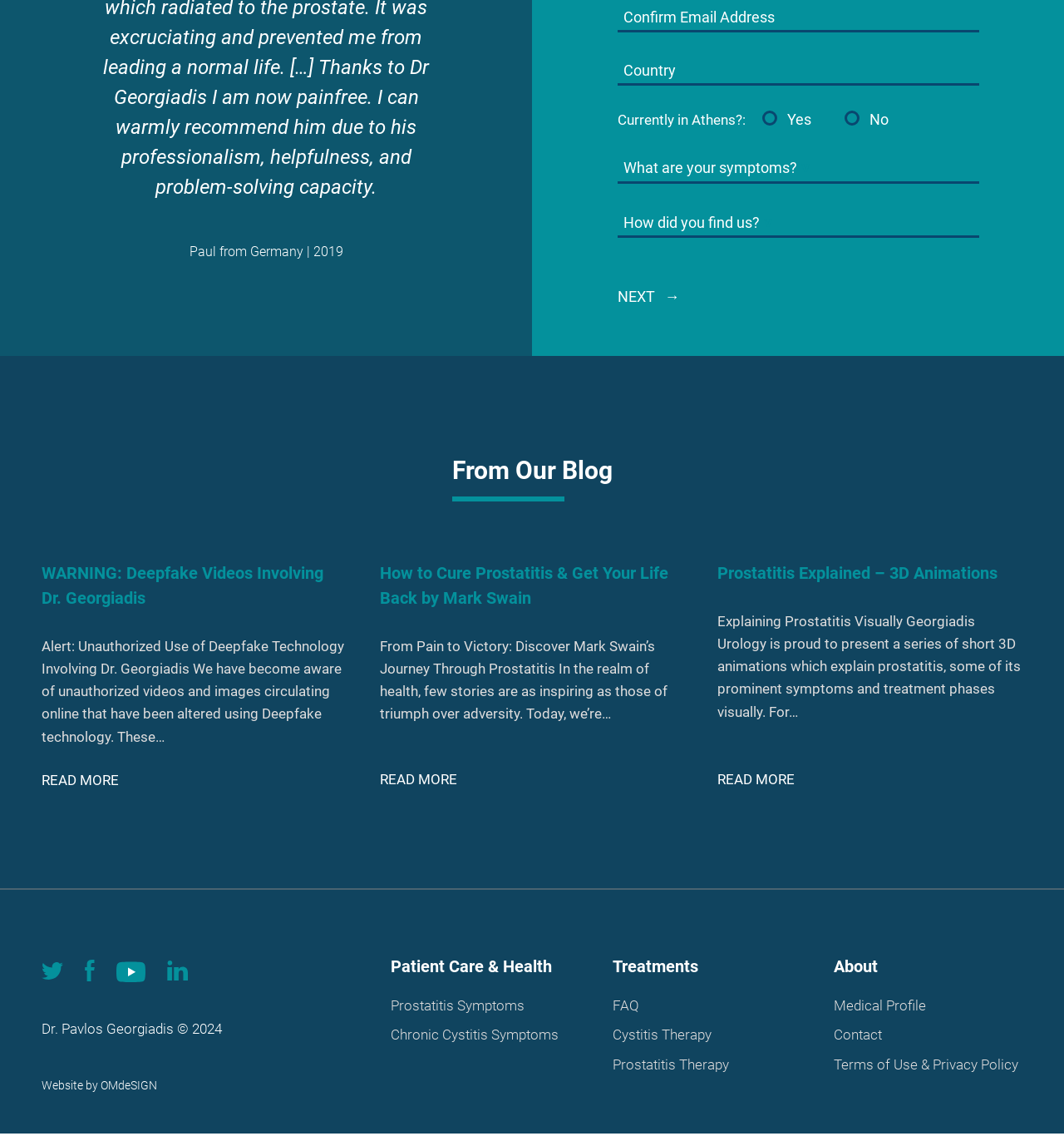Determine the bounding box coordinates for the area you should click to complete the following instruction: "Read more about 'WARNING: Deepfake Videos Involving Dr. Georgiadis'".

[0.039, 0.587, 0.112, 0.602]